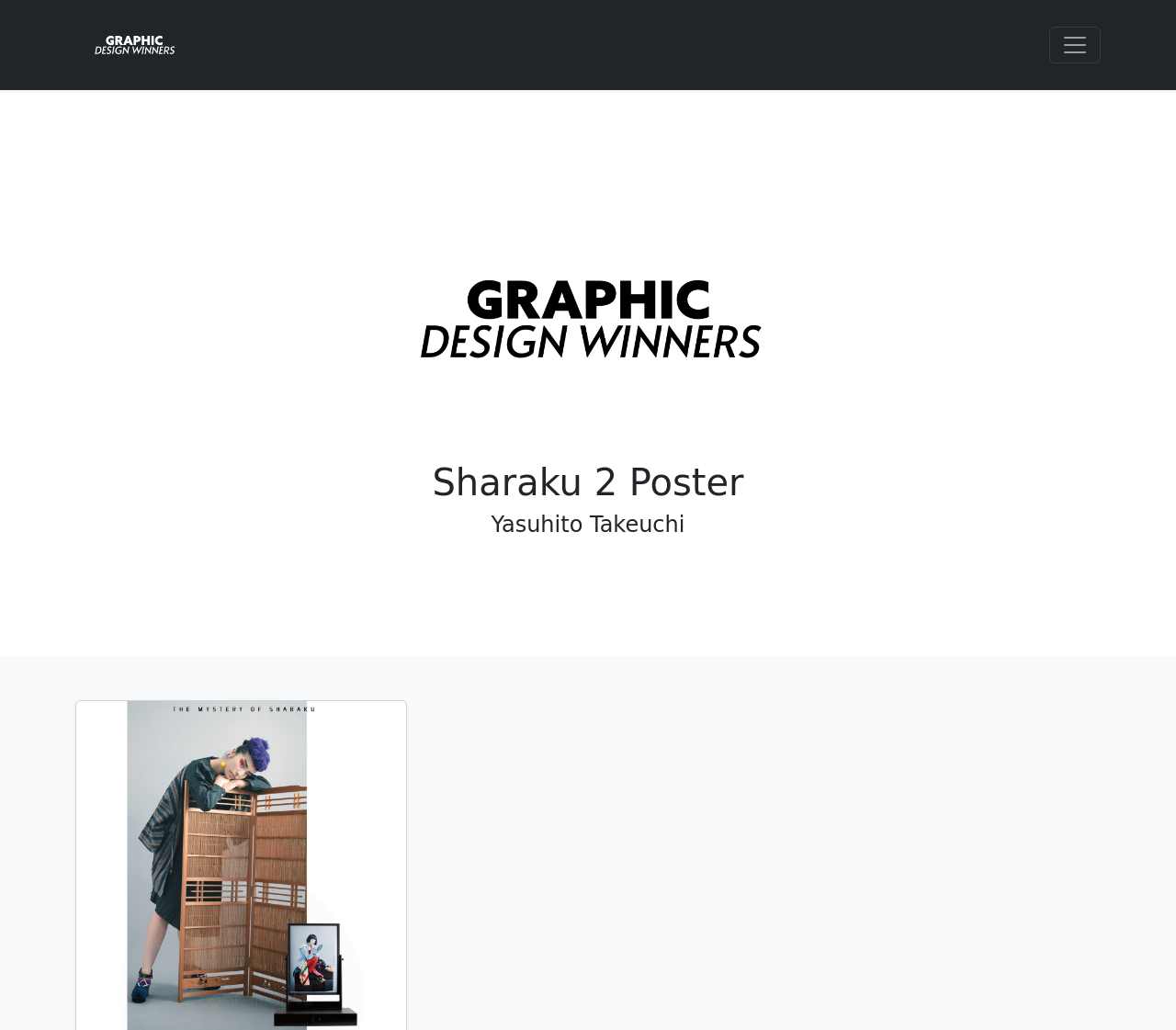Provide a single word or phrase to answer the given question: 
How many links are on the webpage?

2